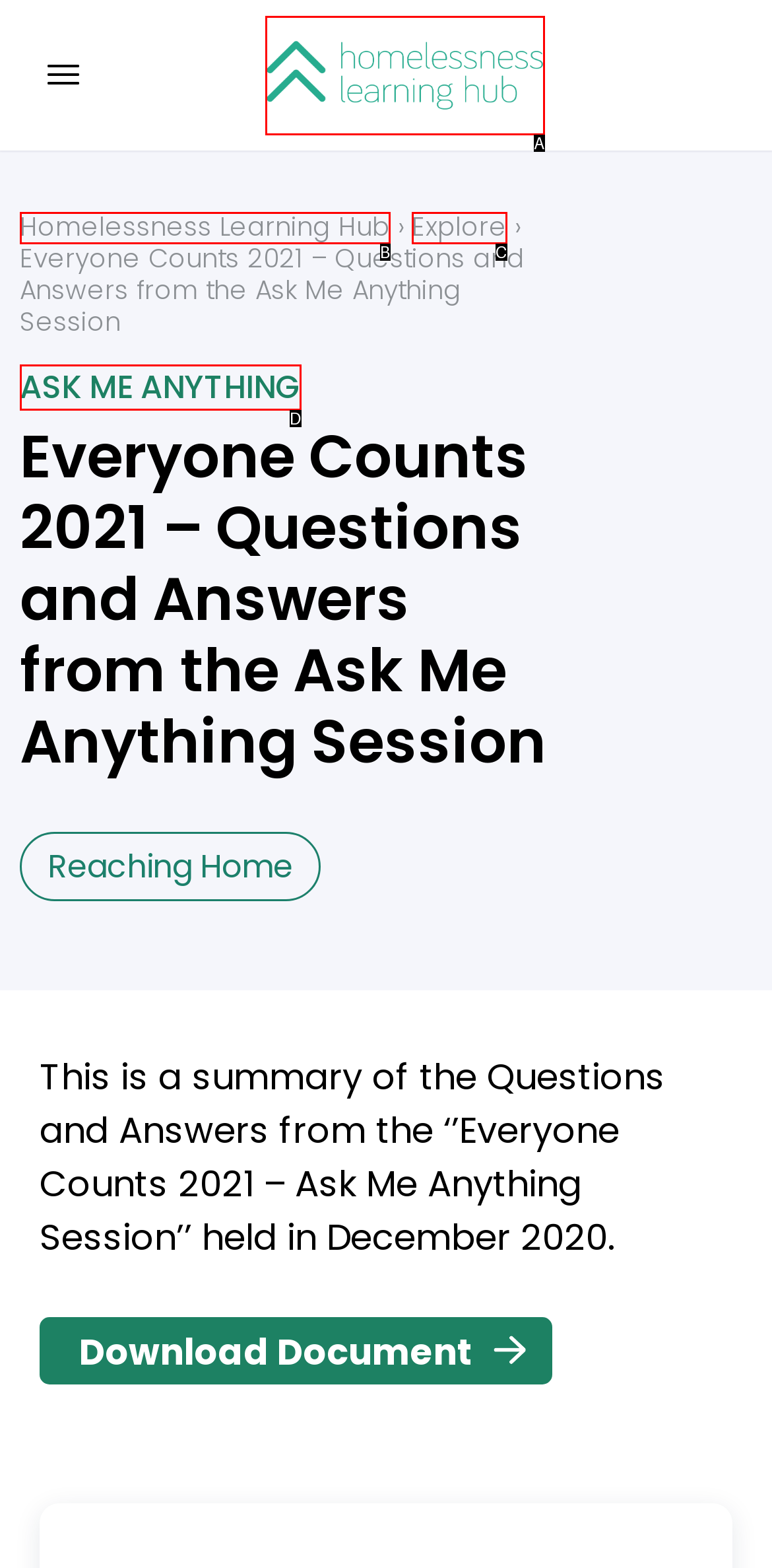Select the option that matches the description: Ask Me Anything. Answer with the letter of the correct option directly.

D